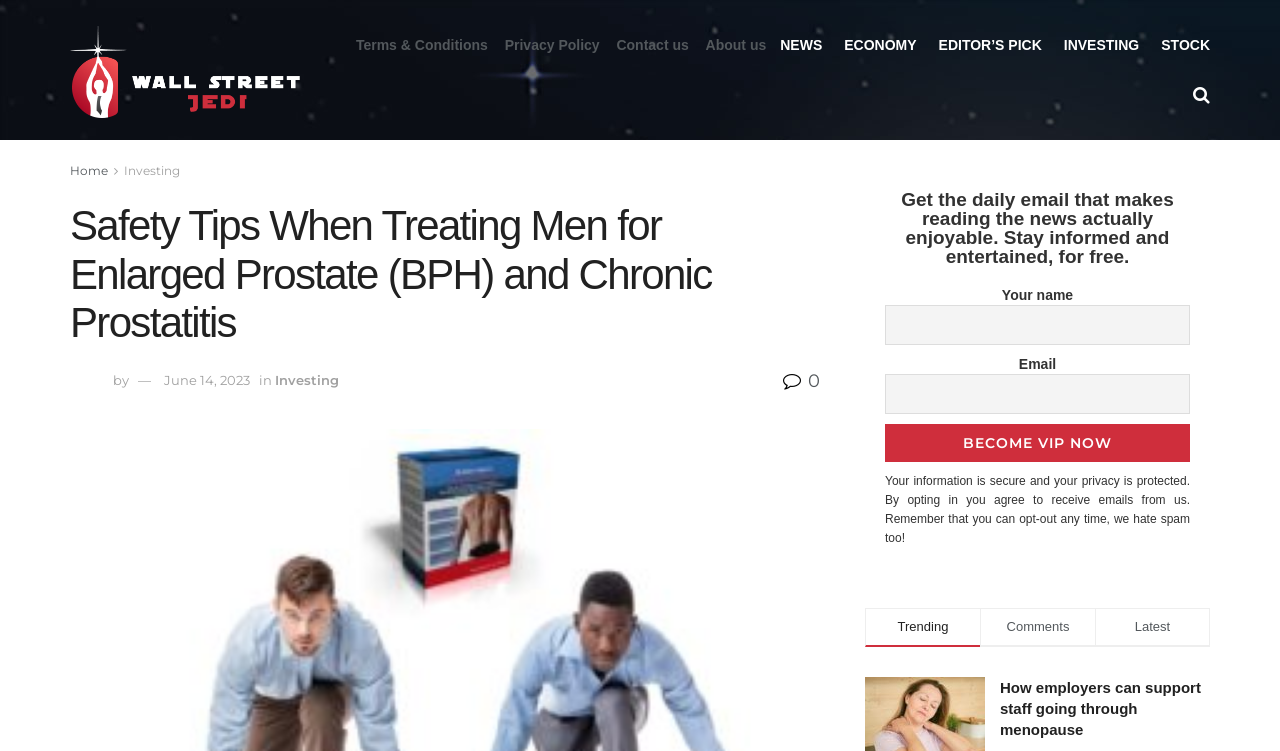Identify the bounding box of the UI element described as follows: "Contact us". Provide the coordinates as four float numbers in the range of 0 to 1 [left, top, right, bottom].

[0.482, 0.027, 0.538, 0.093]